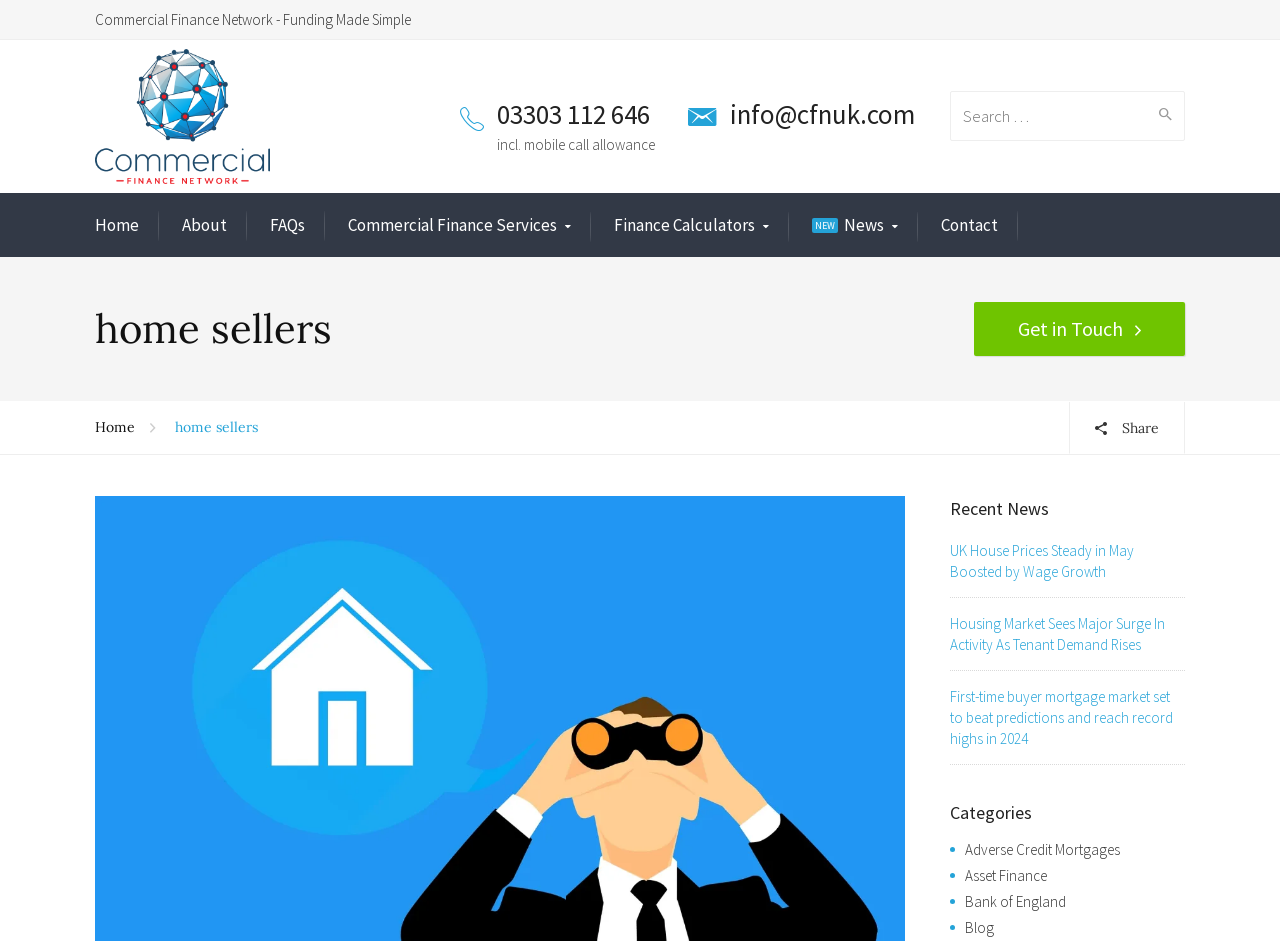Give a complete and precise description of the webpage's appearance.

The webpage is about Commercial Finance Network, with a focus on home sellers. At the top, there is a header section with the company name "Commercial Finance Network - Funding Made Simple" and a search bar with a search button. Below the header, there are contact details, including an email address and a phone number with a mobile call allowance.

On the left side, there is a navigation menu with links to various pages, including Home, About, FAQs, Commercial Finance Services, Finance Calculators, News, and Contact. There is also a logo of Commercial Finance Network above the navigation menu.

The main content area is divided into several sections. The first section is titled "home sellers" and has a link to "Get in Touch". Below this section, there is a "Share" button. The next section is titled "Recent News" and features three news articles with links to read more. The articles are about the UK housing market, including house prices and tenant demand.

Further down, there is a section titled "Categories" with links to various categories, including Adverse Credit Mortgages, Asset Finance, Bank of England, and Blog.